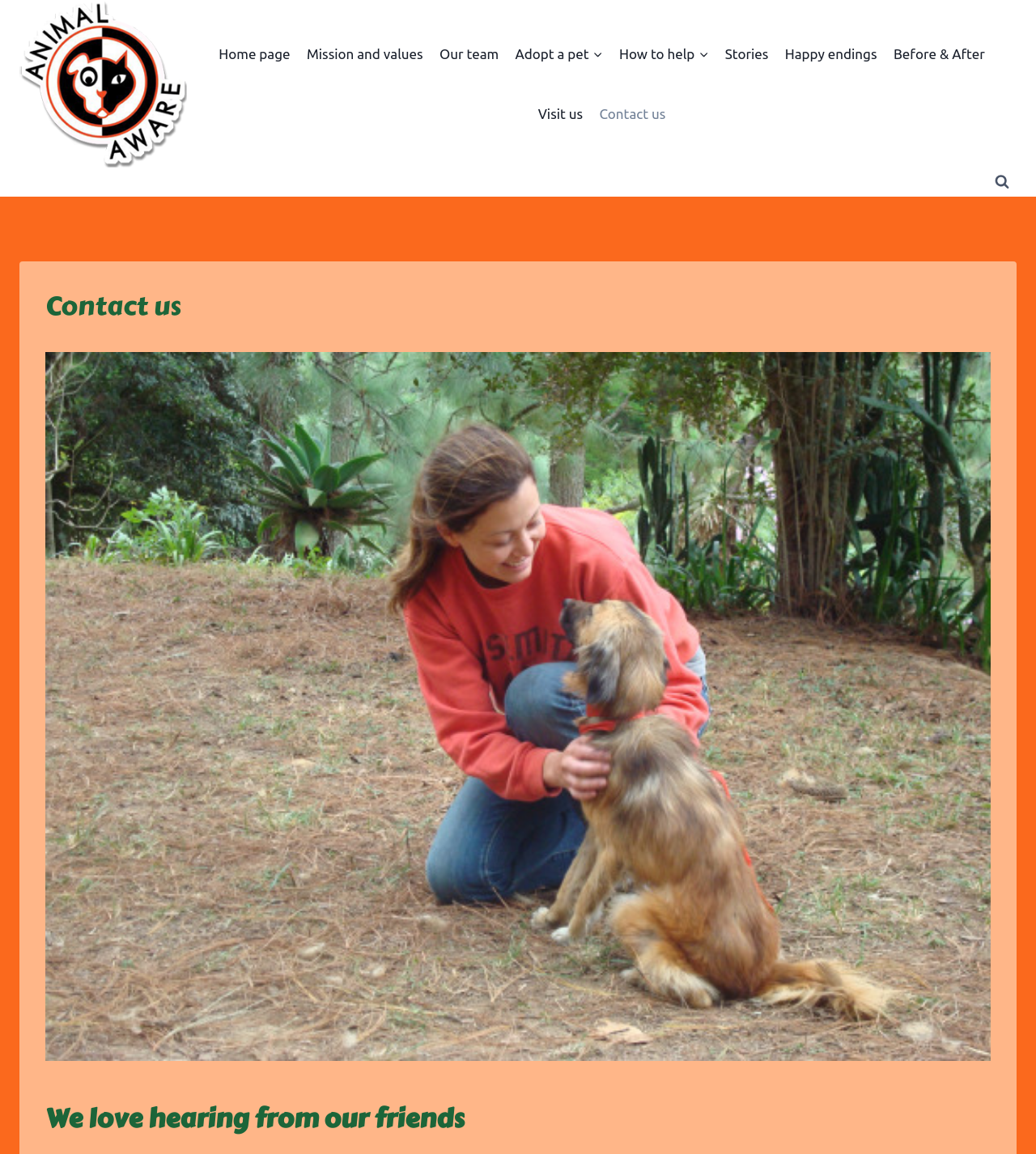Please locate the bounding box coordinates of the element that should be clicked to complete the given instruction: "Read about our mission and values".

[0.288, 0.02, 0.416, 0.073]